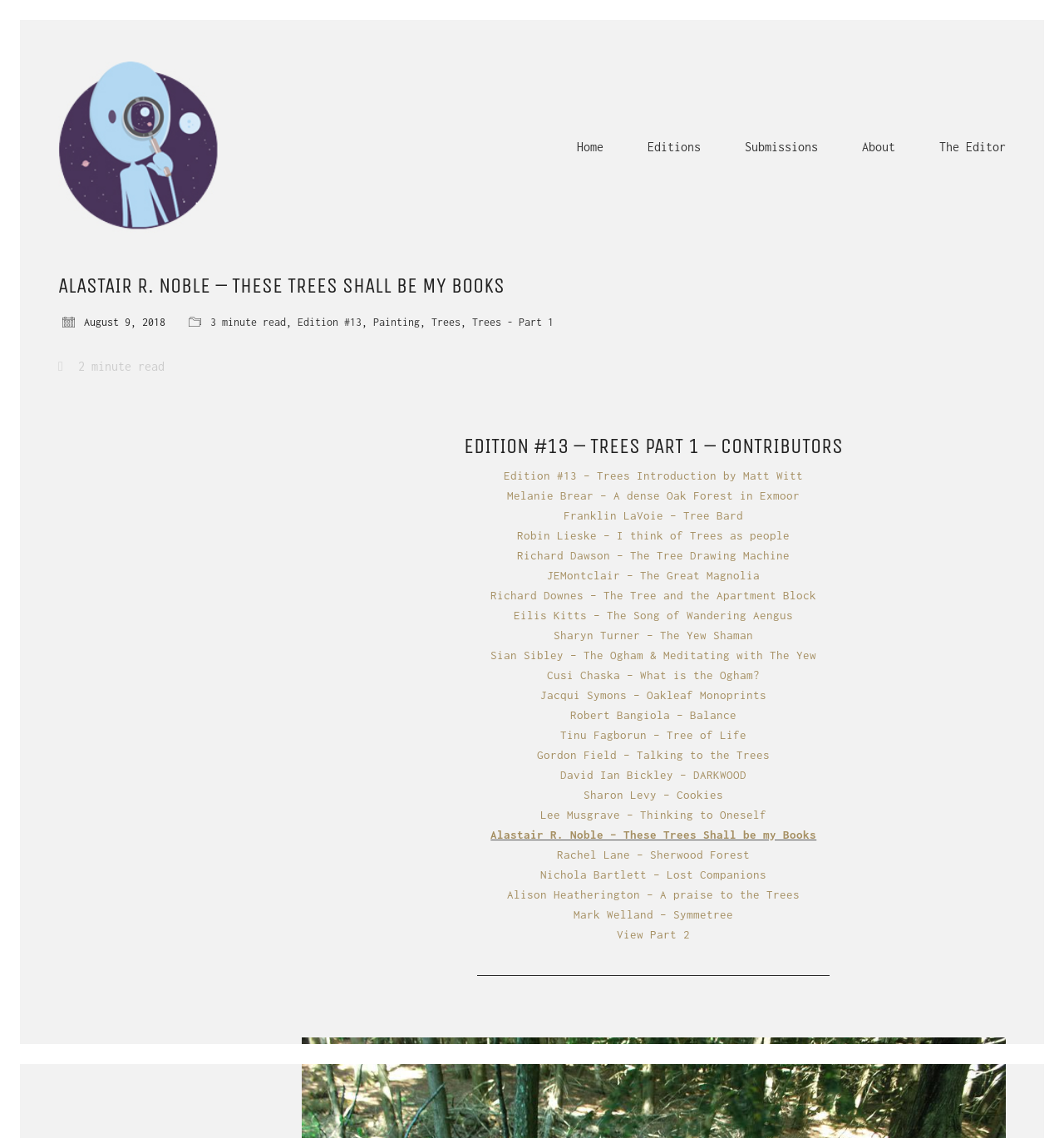Extract the main heading from the webpage content.

ALASTAIR R. NOBLE – THESE TREES SHALL BE MY BOOKS